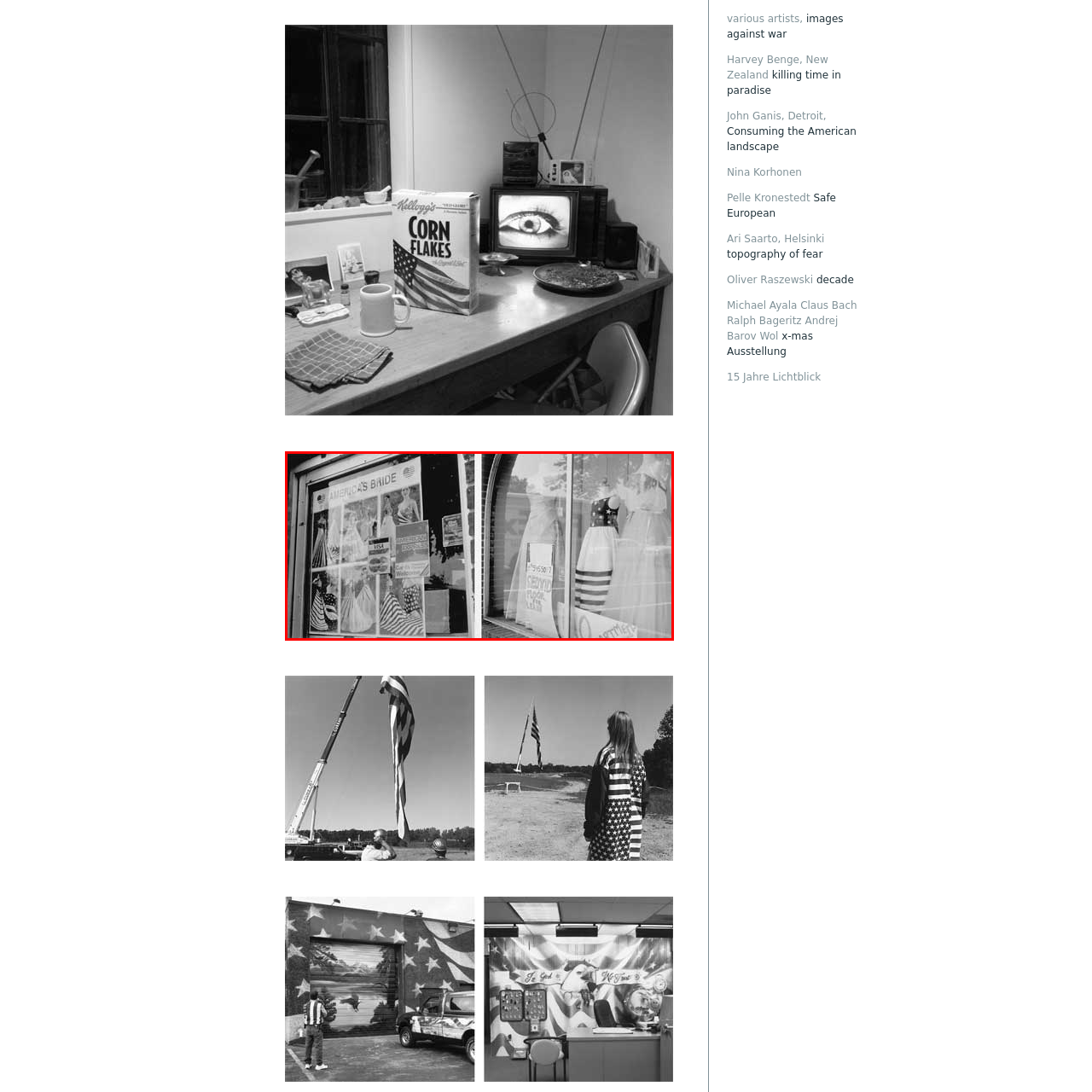What is the dominant color scheme of the display?
Review the content shown inside the red bounding box in the image and offer a detailed answer to the question, supported by the visual evidence.

The overall aesthetic of the display is monochromatic, which means it features different shades of a single color, emphasizing the textures and details of the fabrics without the distraction of color.